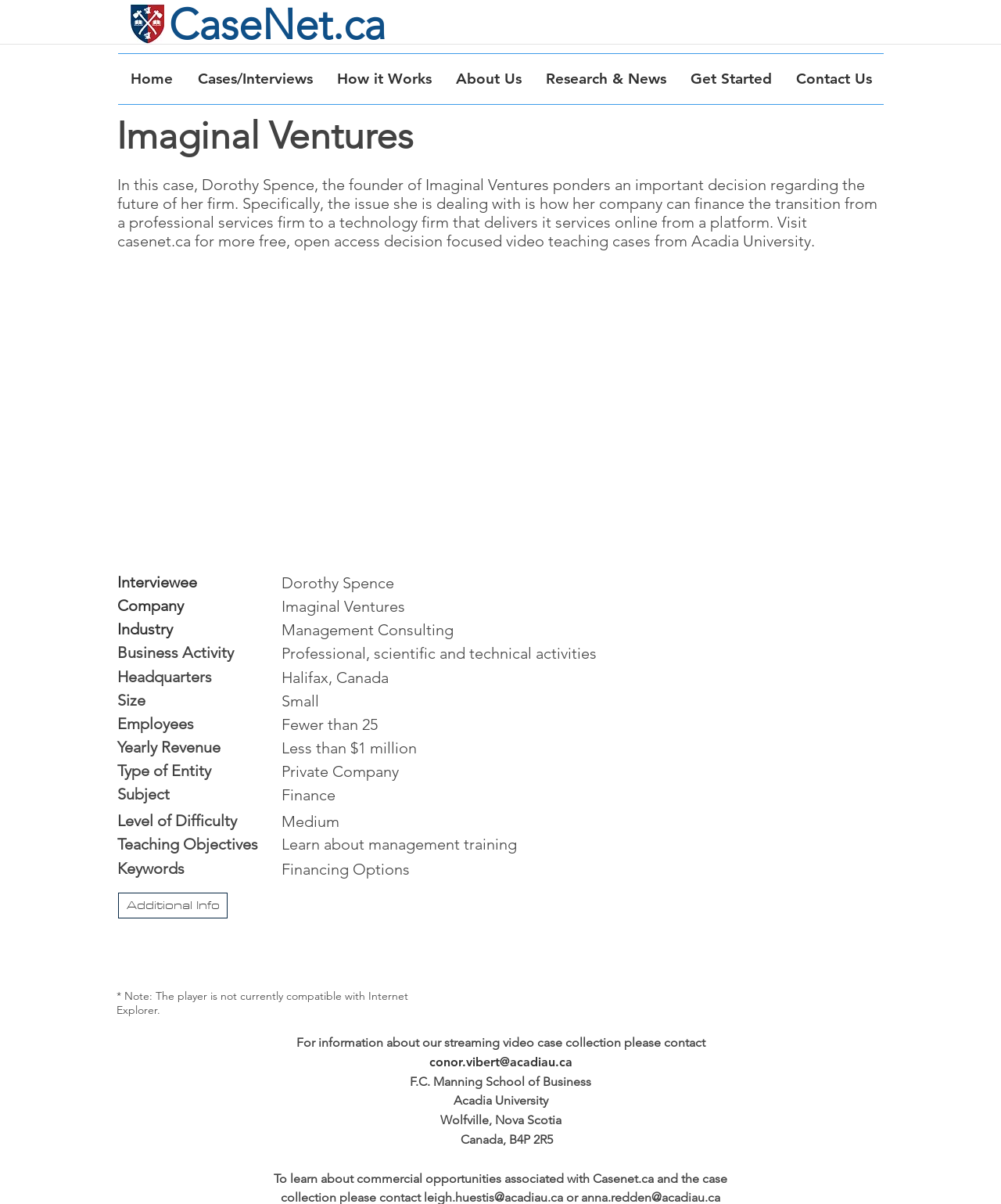Pinpoint the bounding box coordinates of the clickable element to carry out the following instruction: "Contact Us."

[0.783, 0.045, 0.883, 0.086]